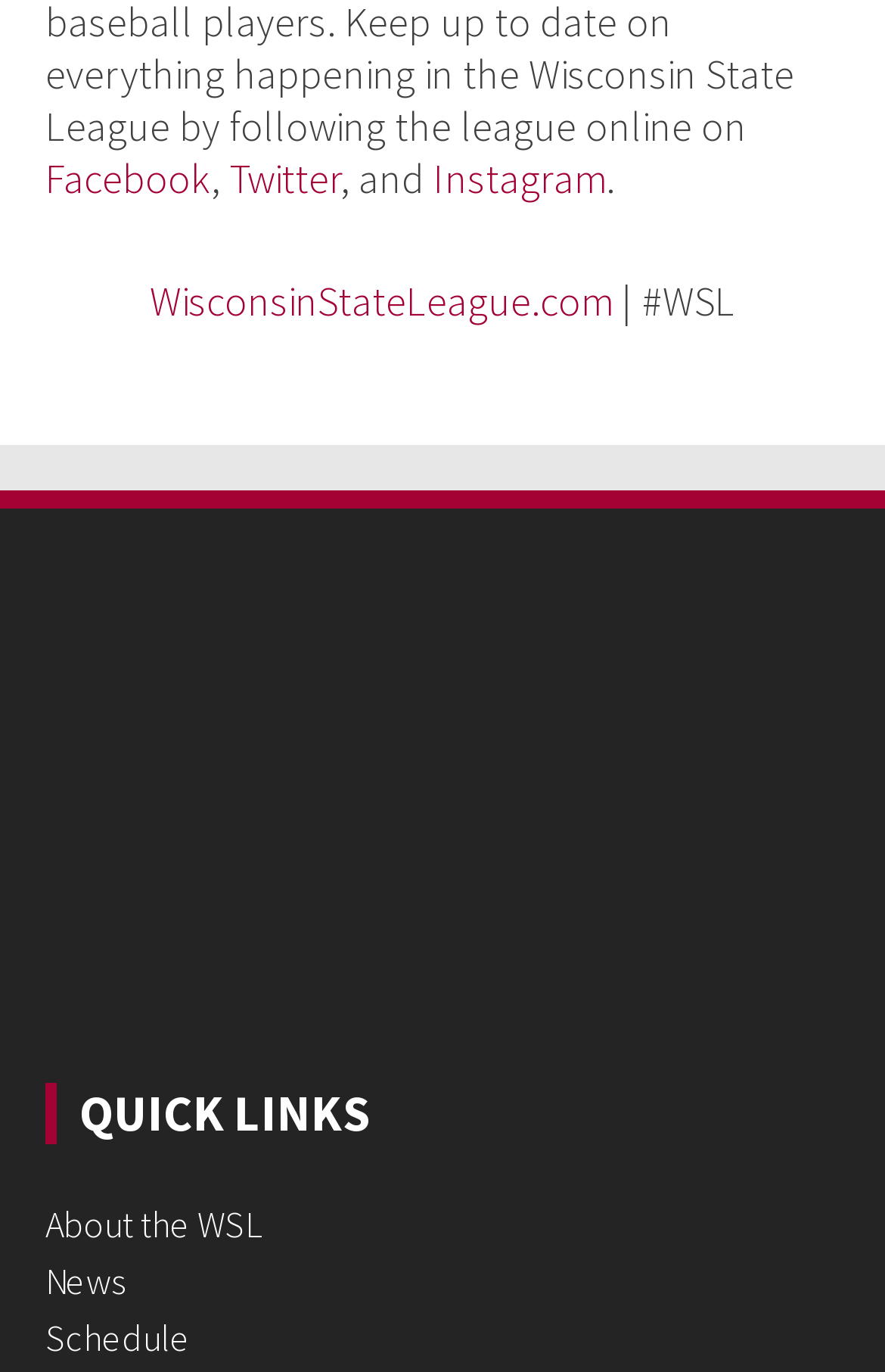Locate the bounding box coordinates of the clickable region necessary to complete the following instruction: "Visit Facebook". Provide the coordinates in the format of four float numbers between 0 and 1, i.e., [left, top, right, bottom].

[0.051, 0.111, 0.238, 0.149]